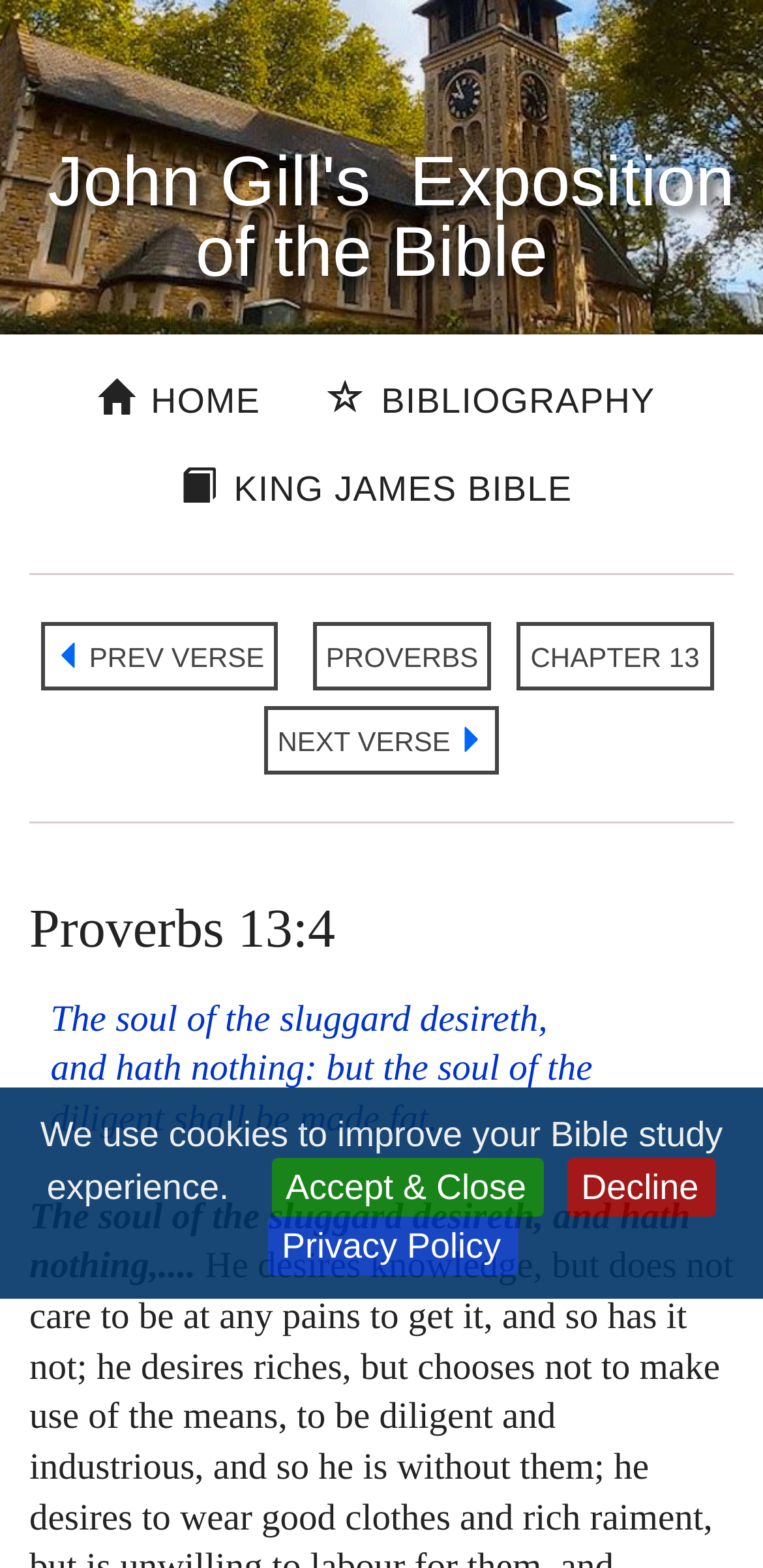Explain the webpage's layout and main content in detail.

The webpage is an exposition of the Bible, specifically Proverbs 13:4, by John Gill. At the top, there is a notification about cookies, with options to "Accept & Close" or "Decline" and a link to the "Privacy Policy". Below this, the title "John Gill's Exposition of the Bible" is prominently displayed.

The main navigation menu is located below the title, with links to "HOME", "BIBLIOGRAPHY", and "KING JAMES BIBLE". A horizontal separator follows, and then a set of links to navigate through the Bible, including "PREV VERSE", "PROVERBS", "CHAPTER 13", and "NEXT VERSE".

The main content of the page is the exposition of Proverbs 13:4, which is divided into two sections. The first section displays the verse "The soul of the sluggard desireth, and hath nothing: but the soul of the diligent shall be made fat." The second section provides a detailed explanation of the verse, starting with "The soul of the sluggard desireth, and hath nothing,...".